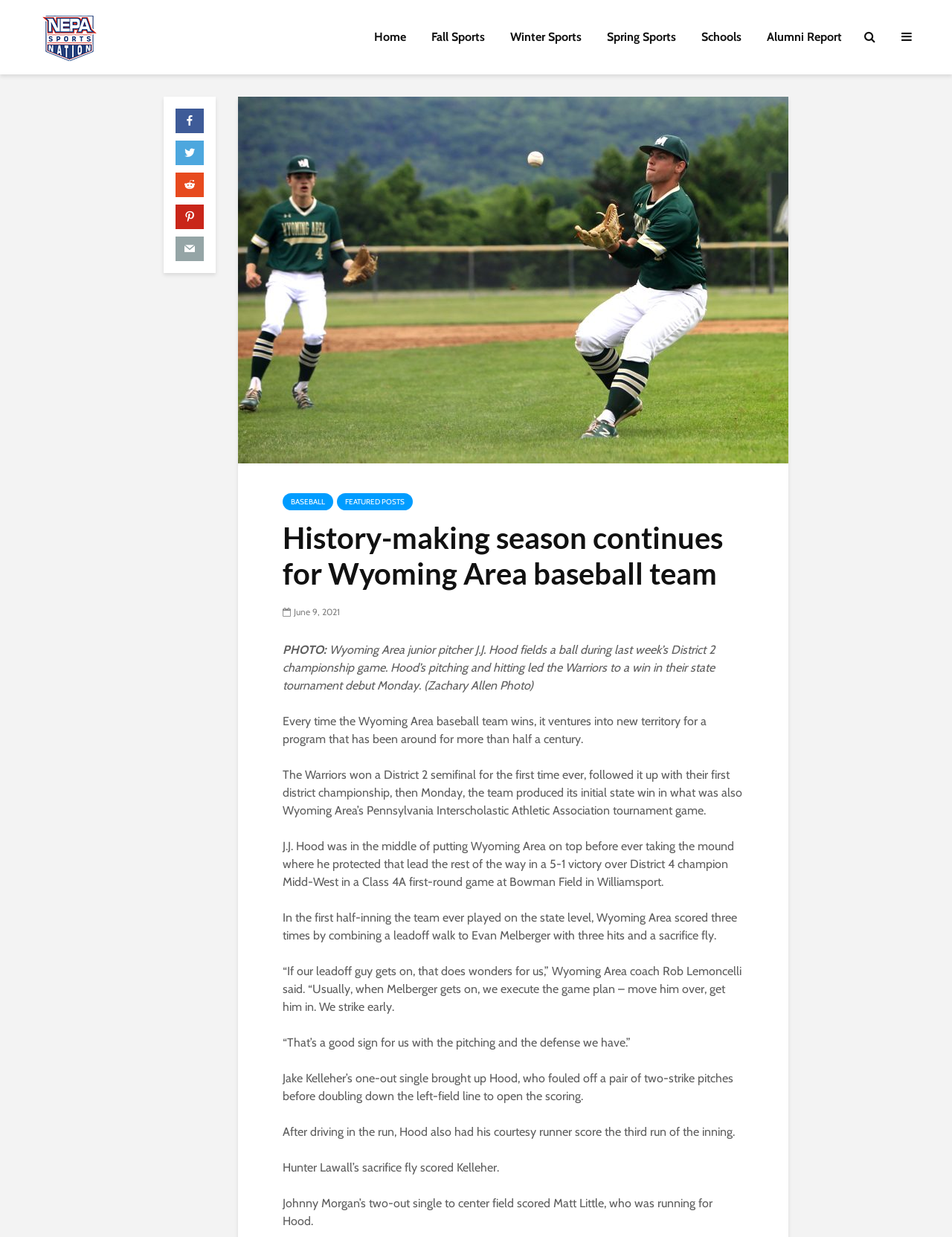Locate the bounding box coordinates of the region to be clicked to comply with the following instruction: "View the BASEBALL link". The coordinates must be four float numbers between 0 and 1, in the form [left, top, right, bottom].

[0.297, 0.399, 0.35, 0.413]